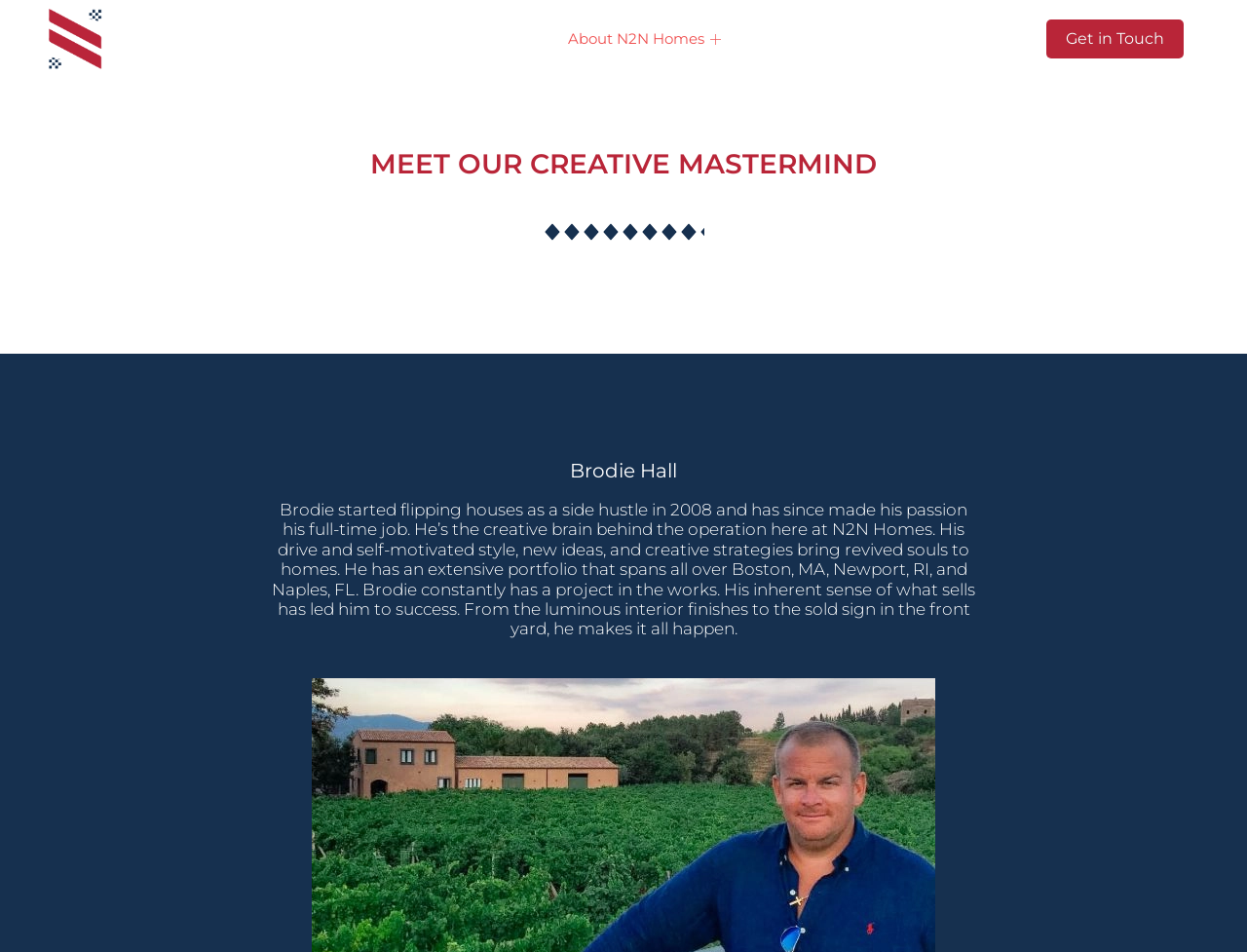Give a concise answer of one word or phrase to the question: 
What is Brodie's personality like?

Self-motivated